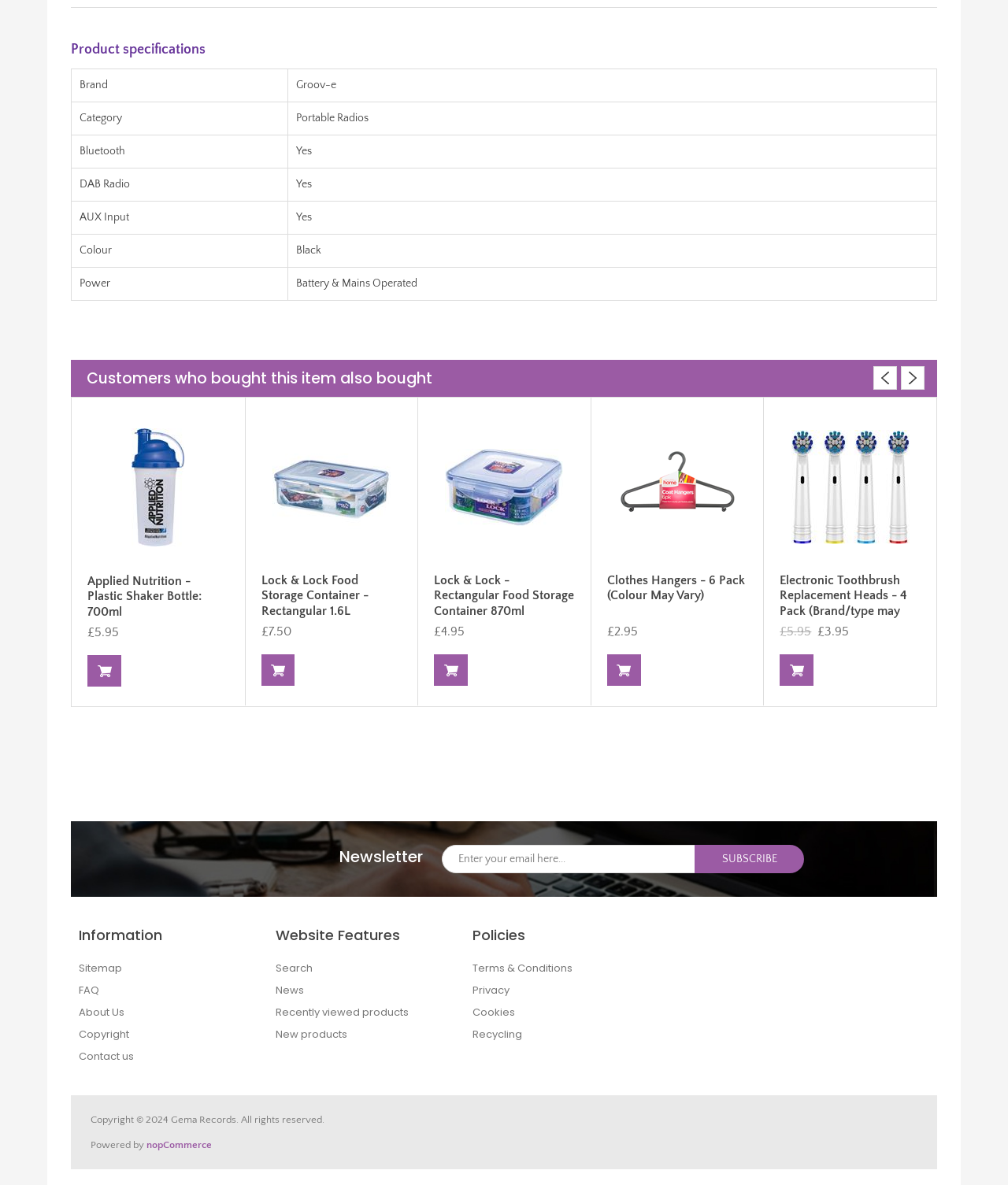Please answer the following question using a single word or phrase: 
What is the function of the button below the product 'Clothes Hangers - 6 Pack'?

Add to cart